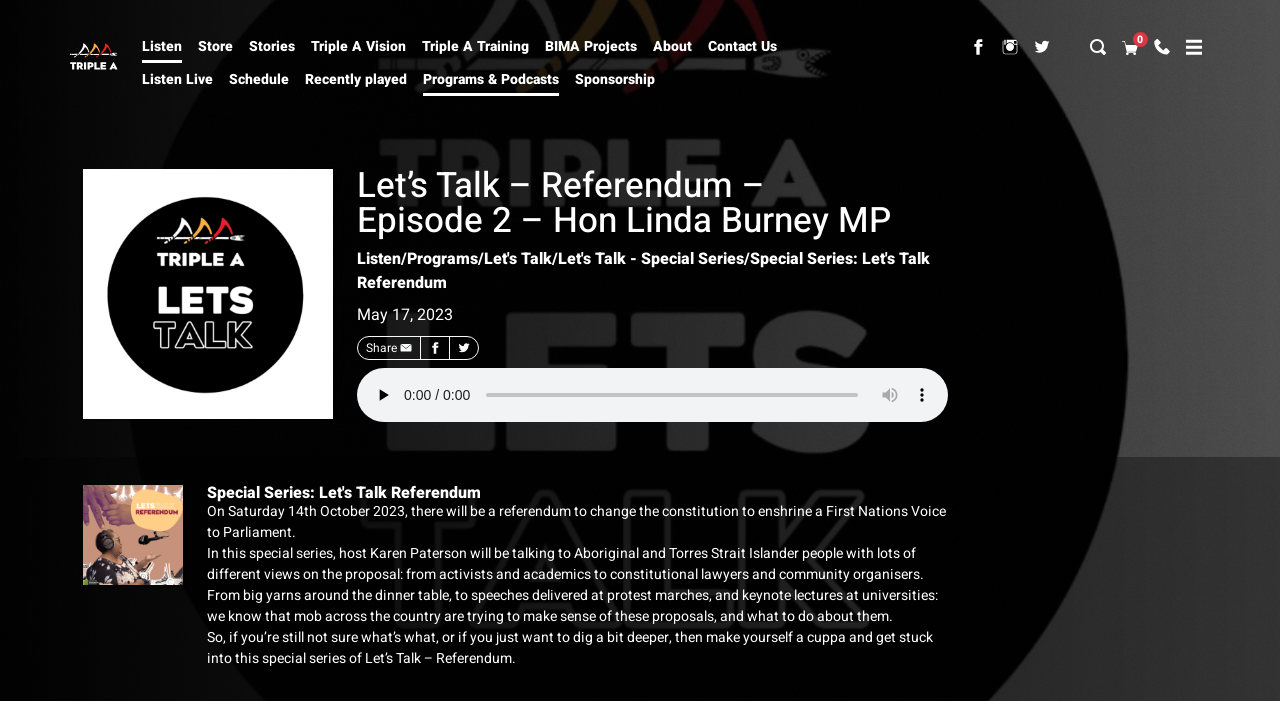Elaborate on the information and visuals displayed on the webpage.

This webpage is about an episode of the podcast "Let's Talk" focused on the referendum to change the Australian constitution to enshrine a First Nations Voice to Parliament. At the top of the page, there is a navigation menu with links to "Murri Country", "Listen", "Store", "Stories", and other sections. Below the navigation menu, there is a header section with a title "Let's Talk - Referendum - Episode 2 - Hon Linda Burney MP" and a link to "Listen" and "Programs".

The main content of the page is divided into two sections. The first section has a heading "Special Series: Let's Talk Referendum" and a brief description of the podcast series. Below the heading, there is a paragraph of text that explains the purpose of the referendum and the content of the podcast series.

The second section has an audio player with a play button, a slider to scrub through the audio, and buttons to mute and show more media controls. There are also links to share the episode on Facebook and Twitter.

At the bottom of the page, there are links to "Contact Us", "Search", and "Cart 0", as well as social media links to Facebook, Instagram, and Twitter.

Throughout the page, there are several images, including icons for Facebook, Twitter, and Instagram, as well as an image for the "Murri Country" link.